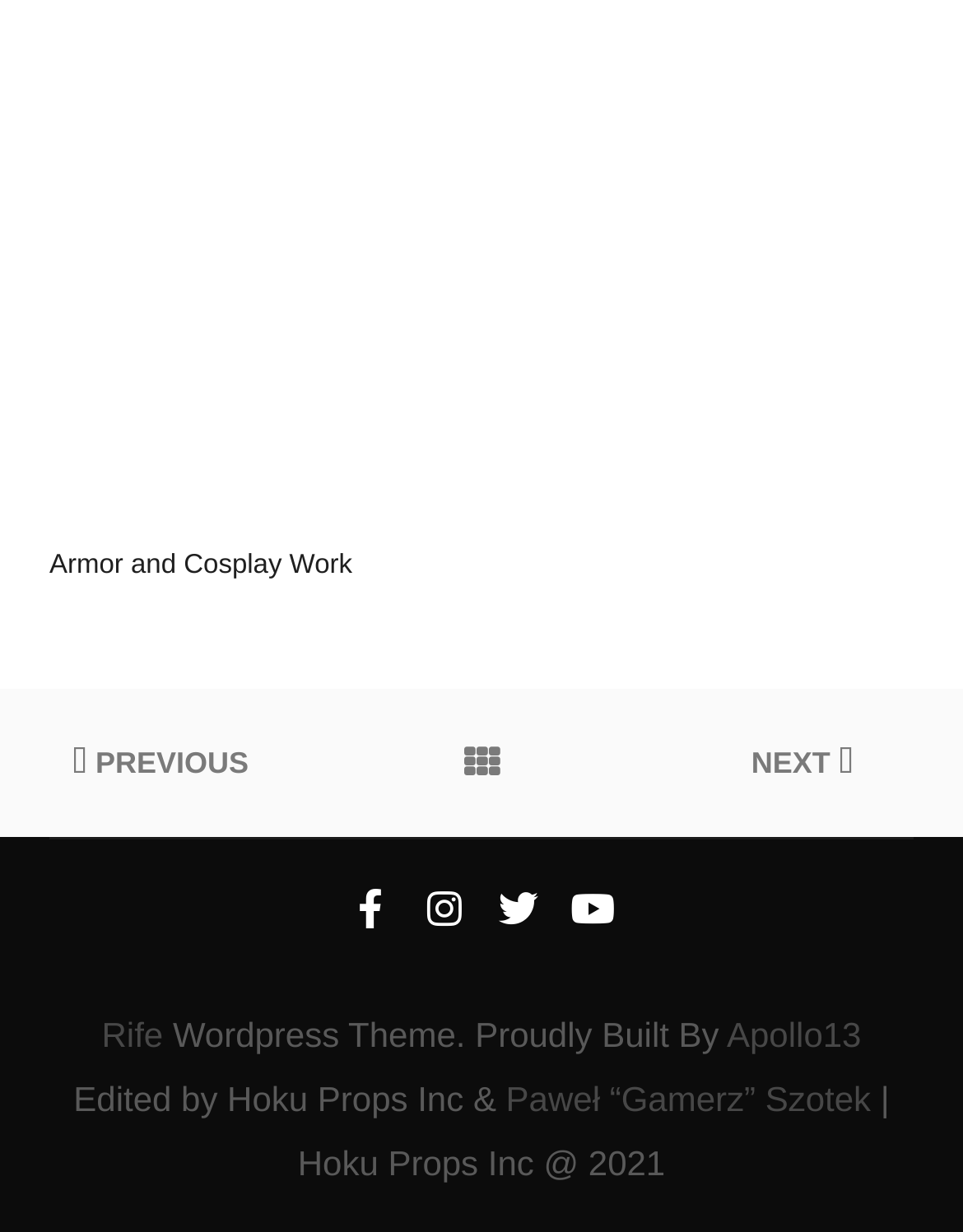Provide the bounding box coordinates for the UI element that is described by this text: "Privacy Policy". The coordinates should be in the form of four float numbers between 0 and 1: [left, top, right, bottom].

None